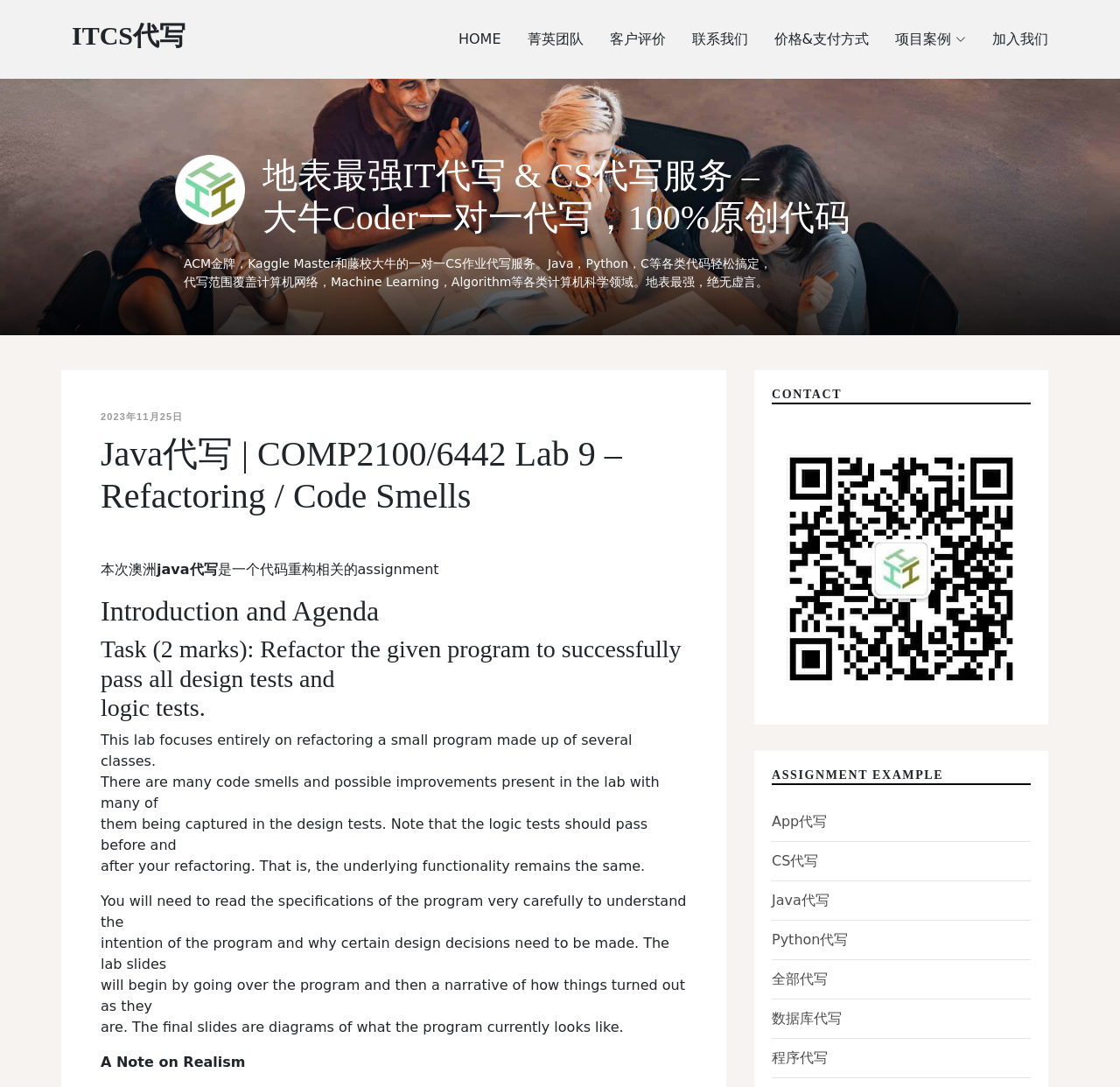Please identify the bounding box coordinates of the element on the webpage that should be clicked to follow this instruction: "click the '加入我们' link". The bounding box coordinates should be given as four float numbers between 0 and 1, formatted as [left, top, right, bottom].

[0.862, 0.019, 0.936, 0.054]